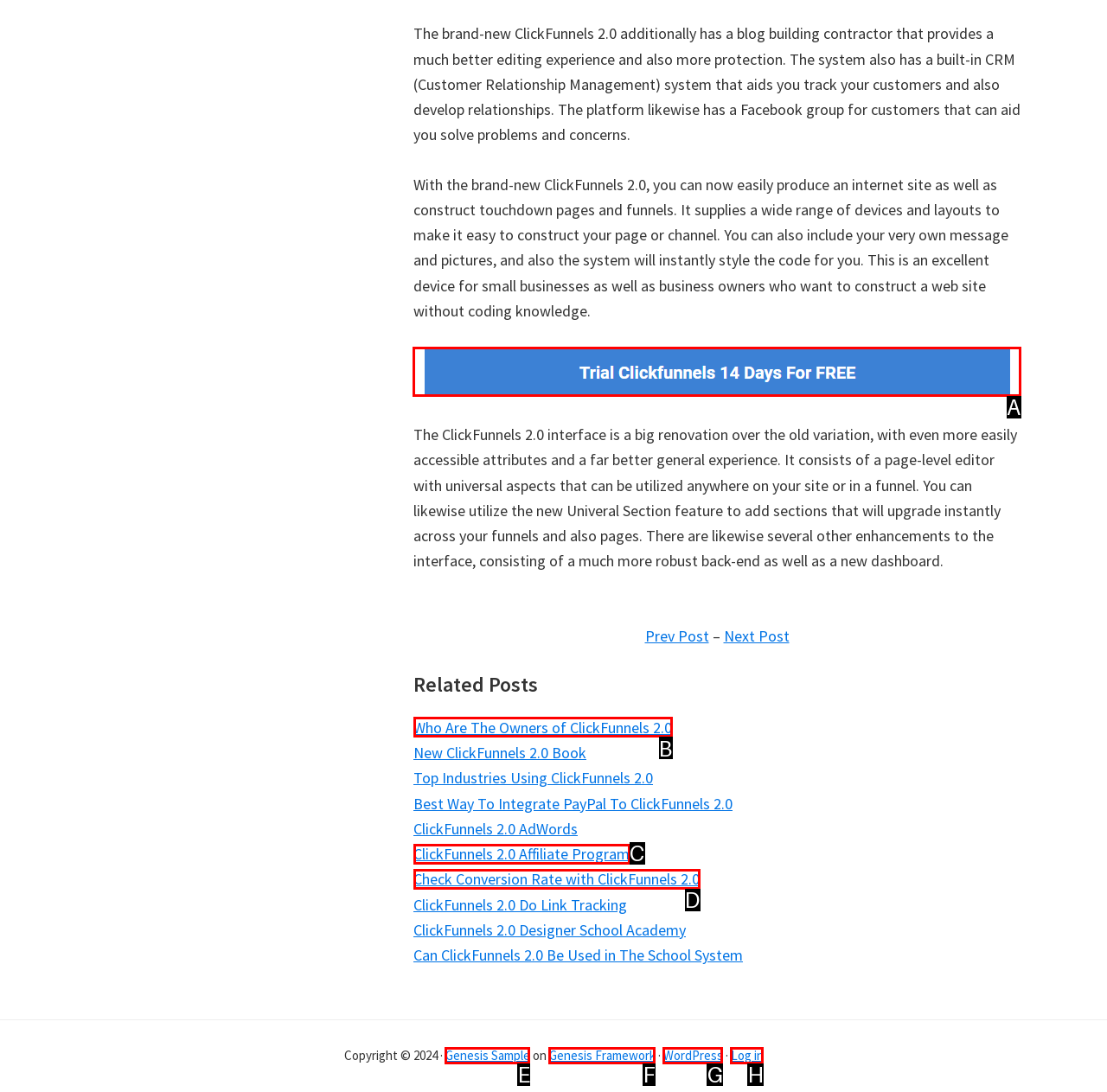Identify the correct option to click in order to complete this task: Click on 'ClickFunnels 2.0 Contact Info Overriden'
Answer with the letter of the chosen option directly.

A